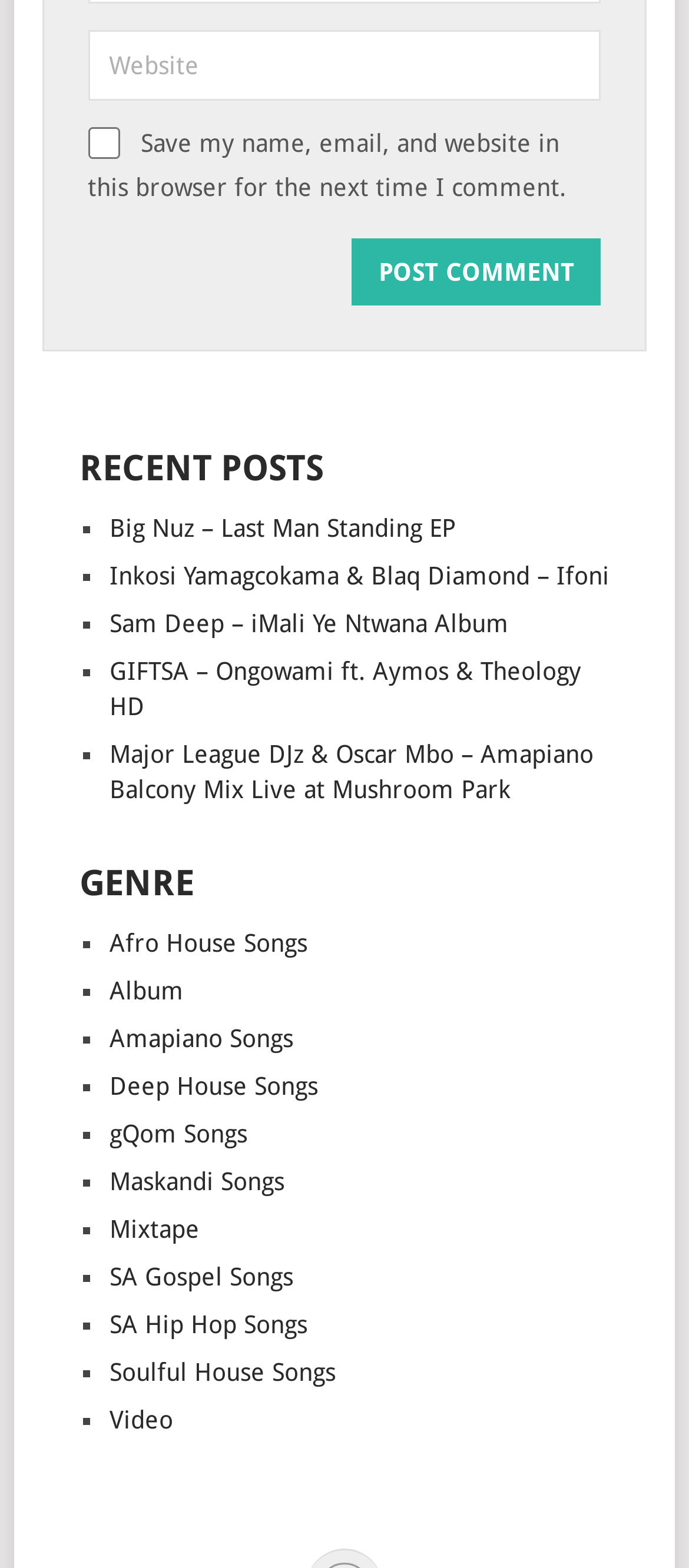What categories are available under 'GENRE'?
From the screenshot, supply a one-word or short-phrase answer.

Music genres